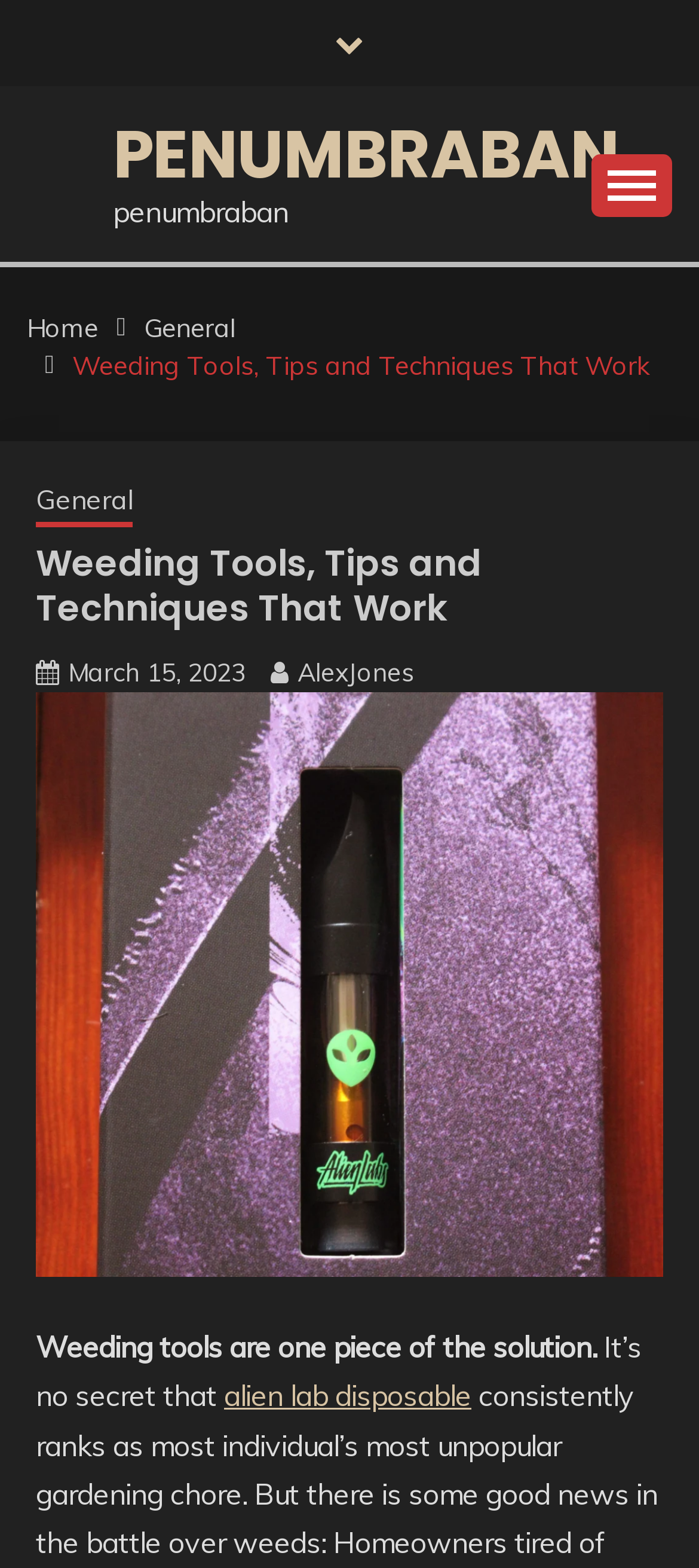What is the topic of the webpage?
Using the image, provide a concise answer in one word or a short phrase.

Weeding tools